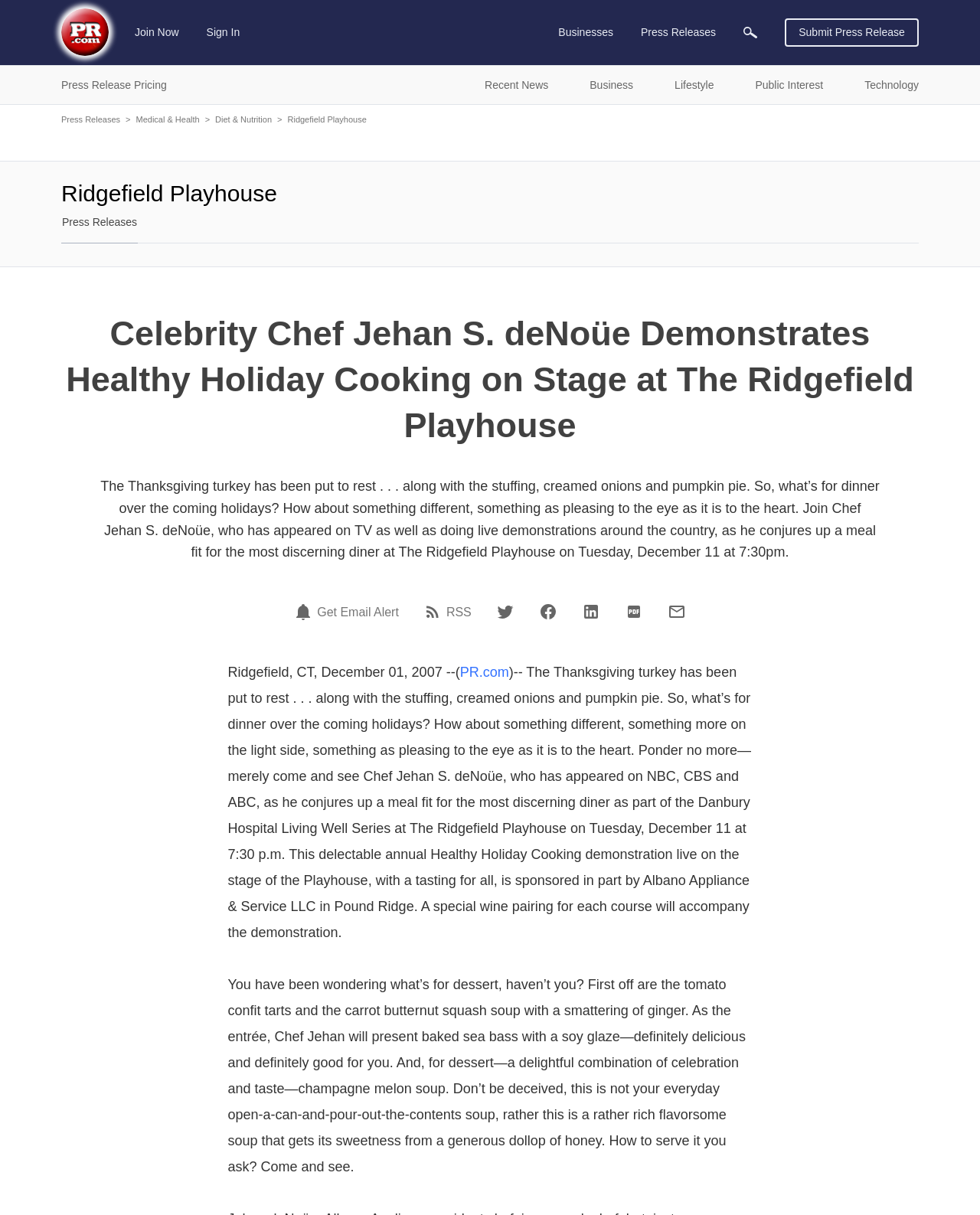What is the date of the cooking demonstration?
Using the visual information, respond with a single word or phrase.

December 11